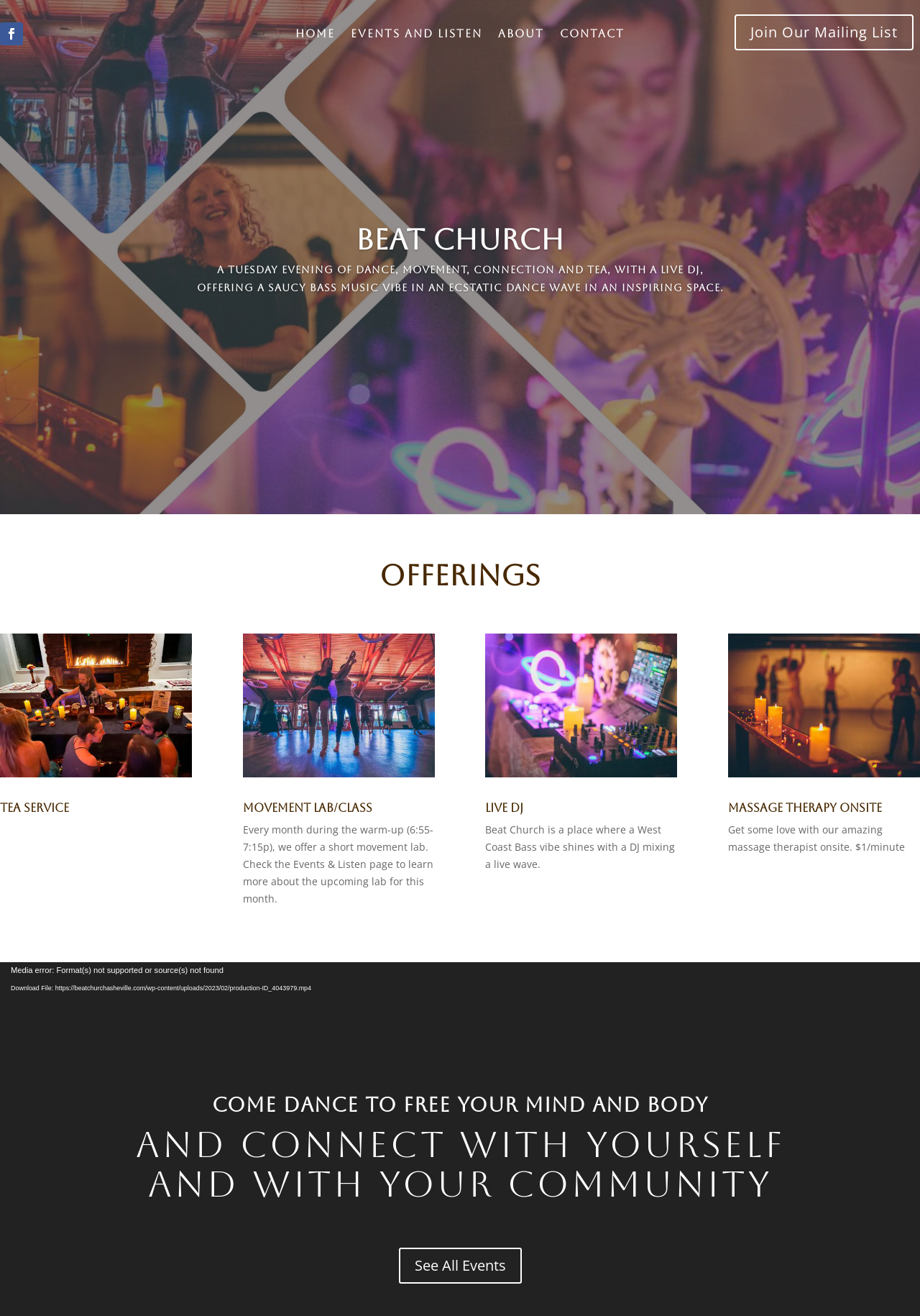What is the theme of the event?
Using the image, answer in one word or phrase.

Ecstatic dance wave